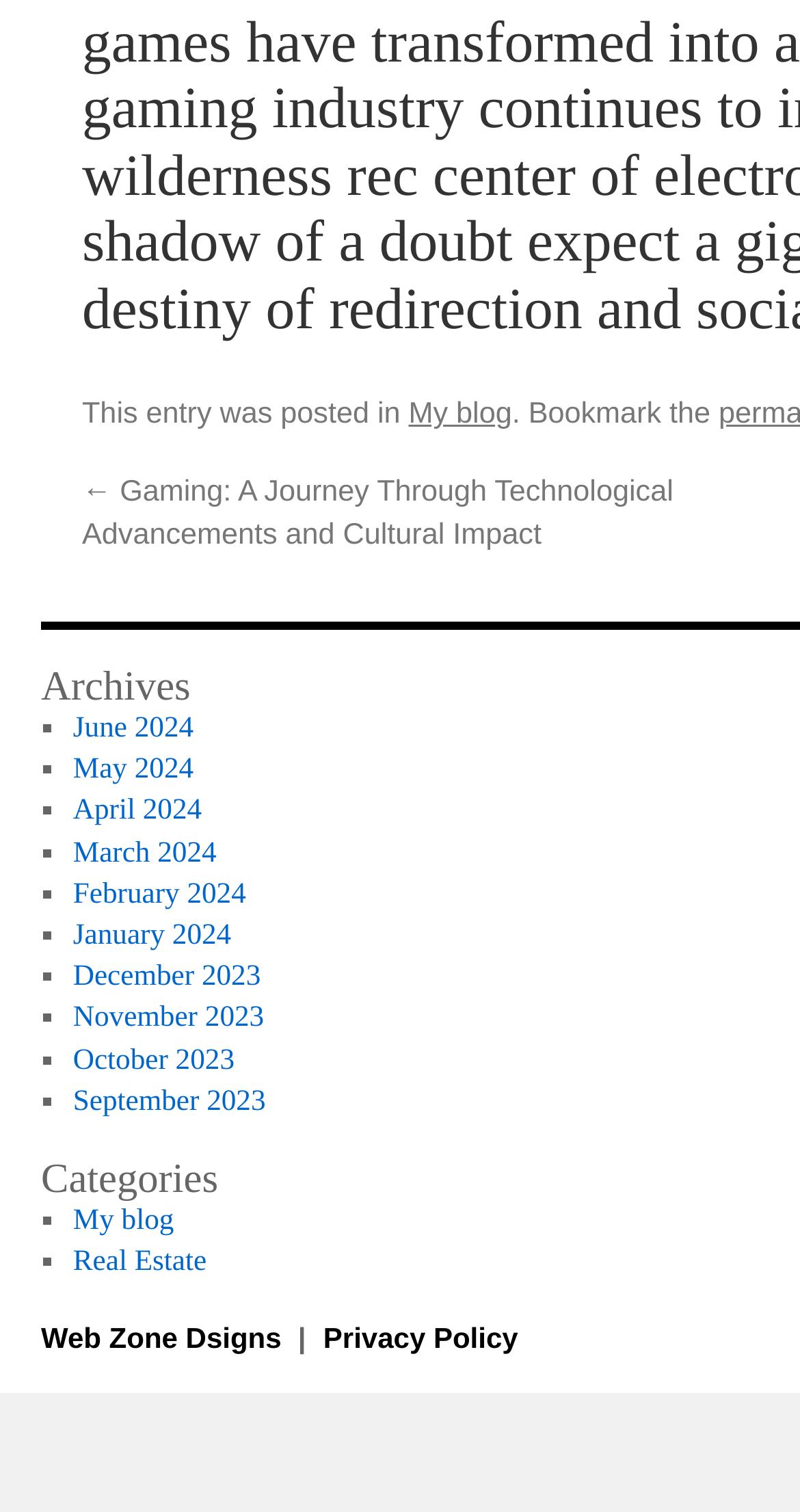Answer the following query concisely with a single word or phrase:
What is the category of the blog post 'Gaming: A Journey Through Technological Advancements and Cultural Impact'?

My blog